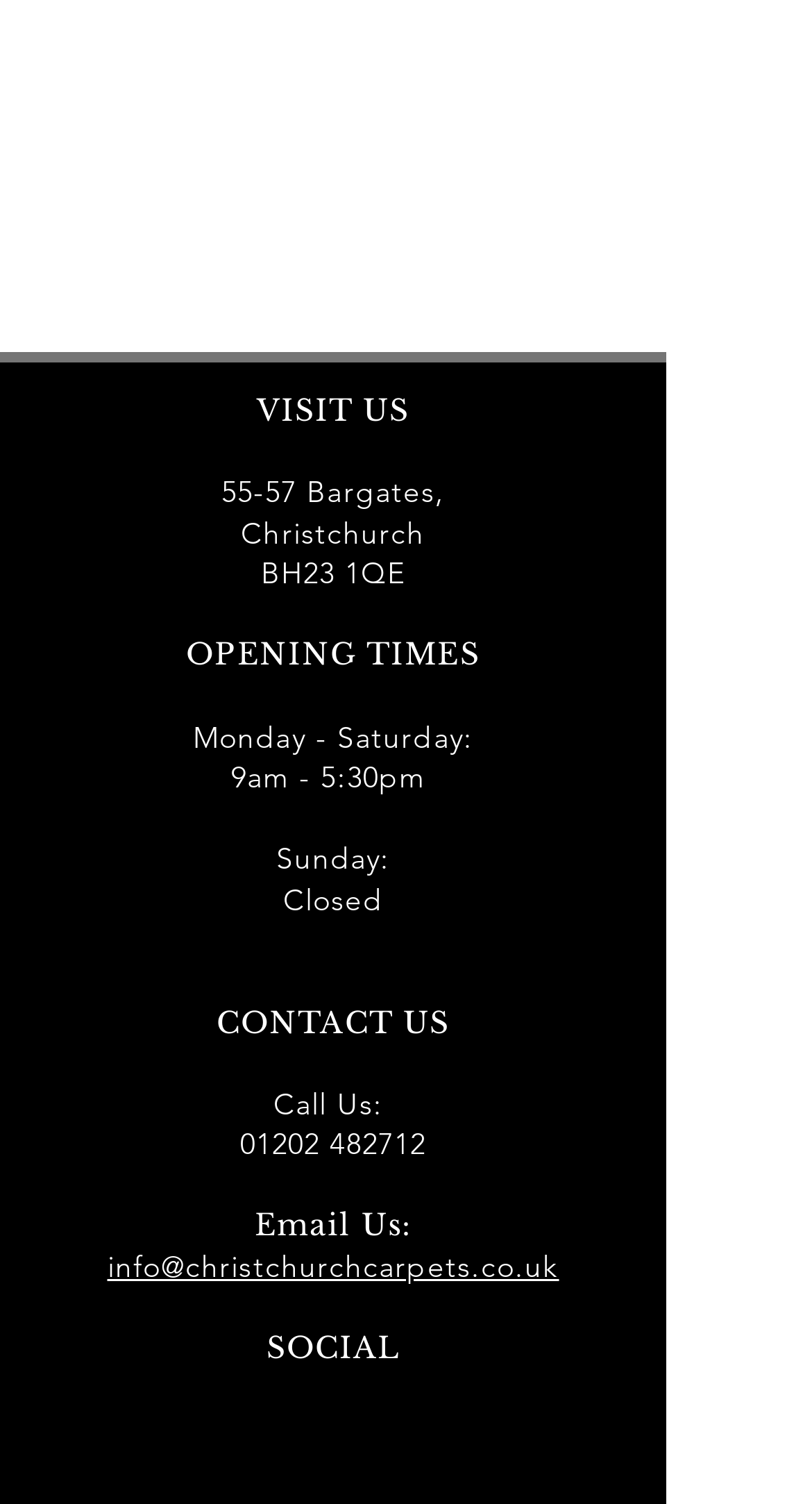Please answer the following question using a single word or phrase: 
What are the opening hours on Monday to Saturday?

9am - 5:30pm